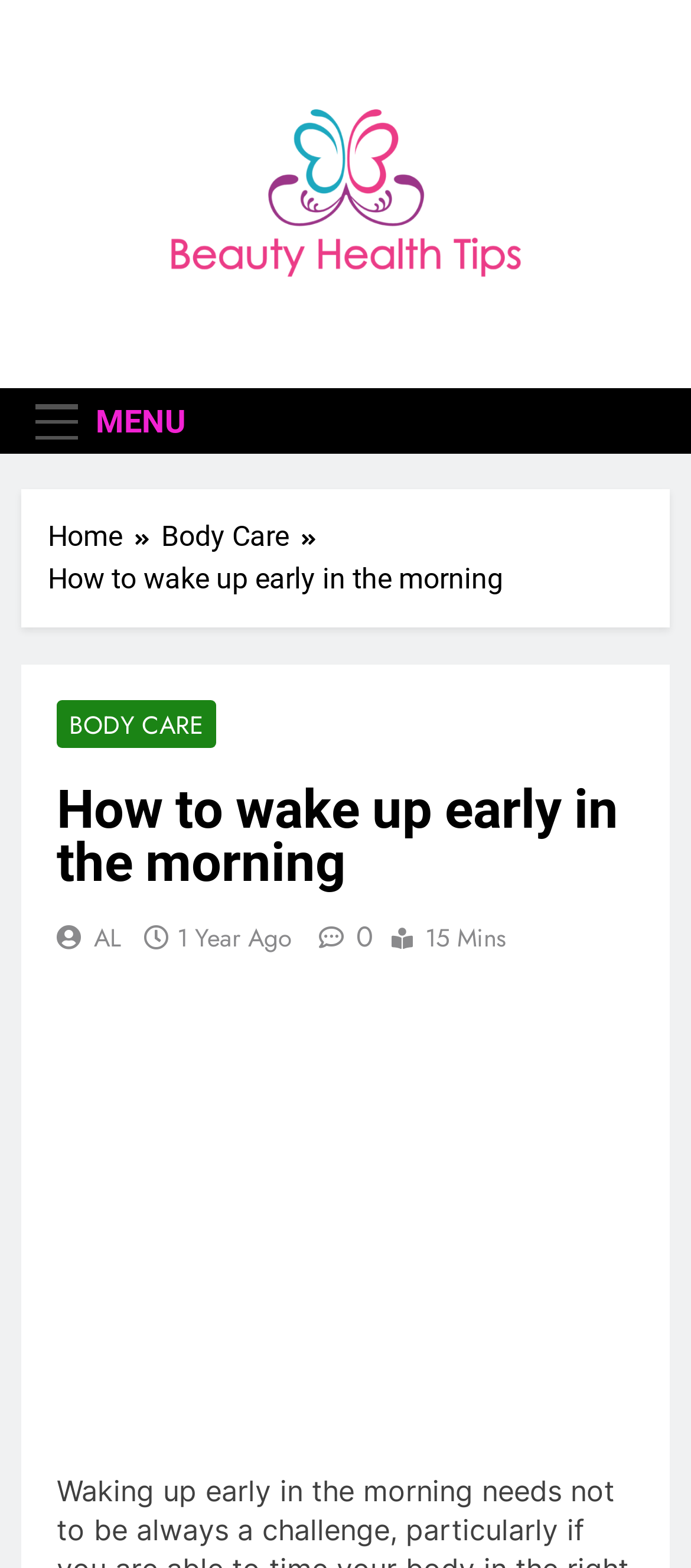Locate the bounding box coordinates of the clickable area to execute the instruction: "Go to 'Home'". Provide the coordinates as four float numbers between 0 and 1, represented as [left, top, right, bottom].

[0.069, 0.329, 0.233, 0.356]